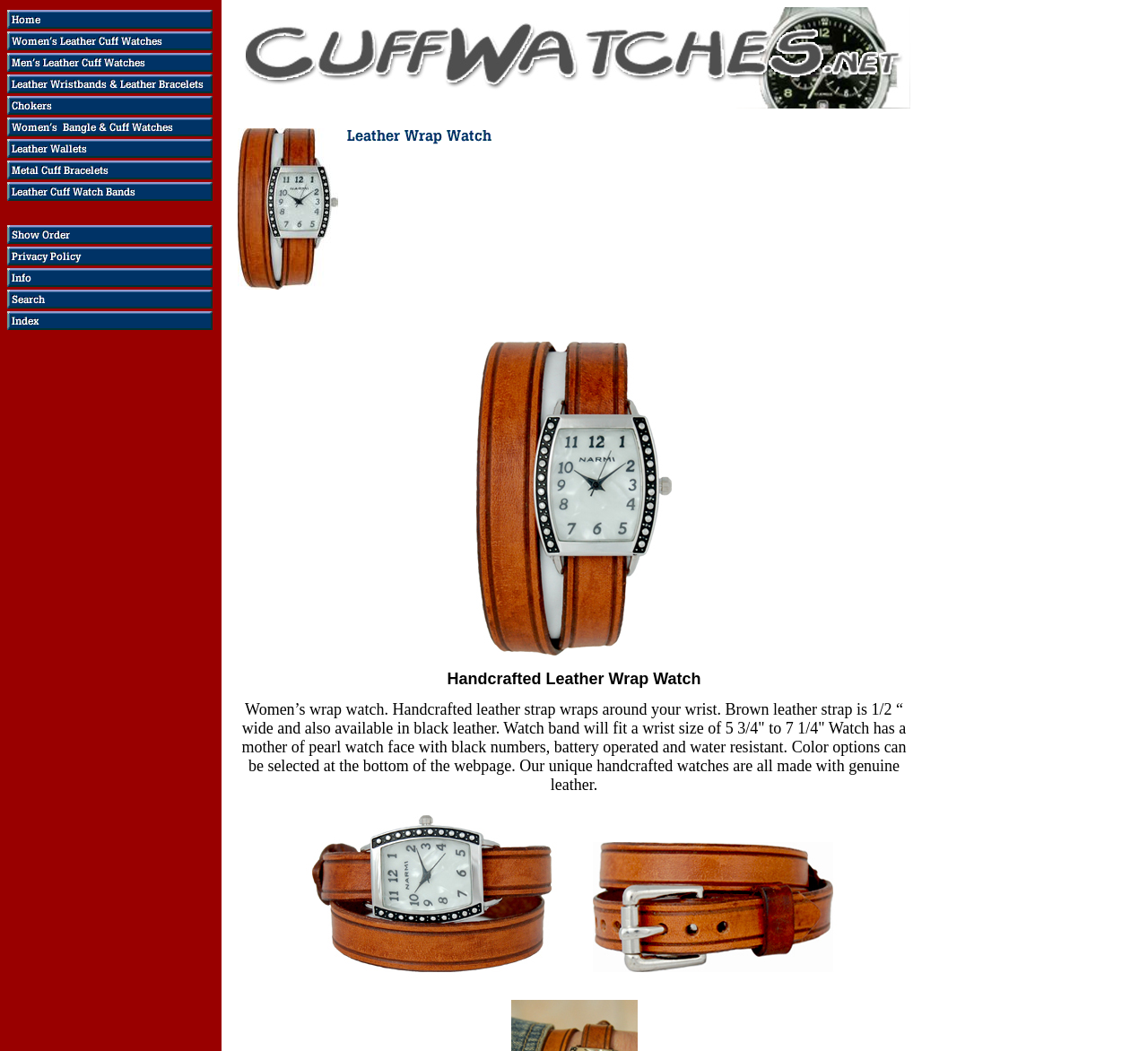Answer the question using only a single word or phrase: 
Is the watch water resistant?

Yes